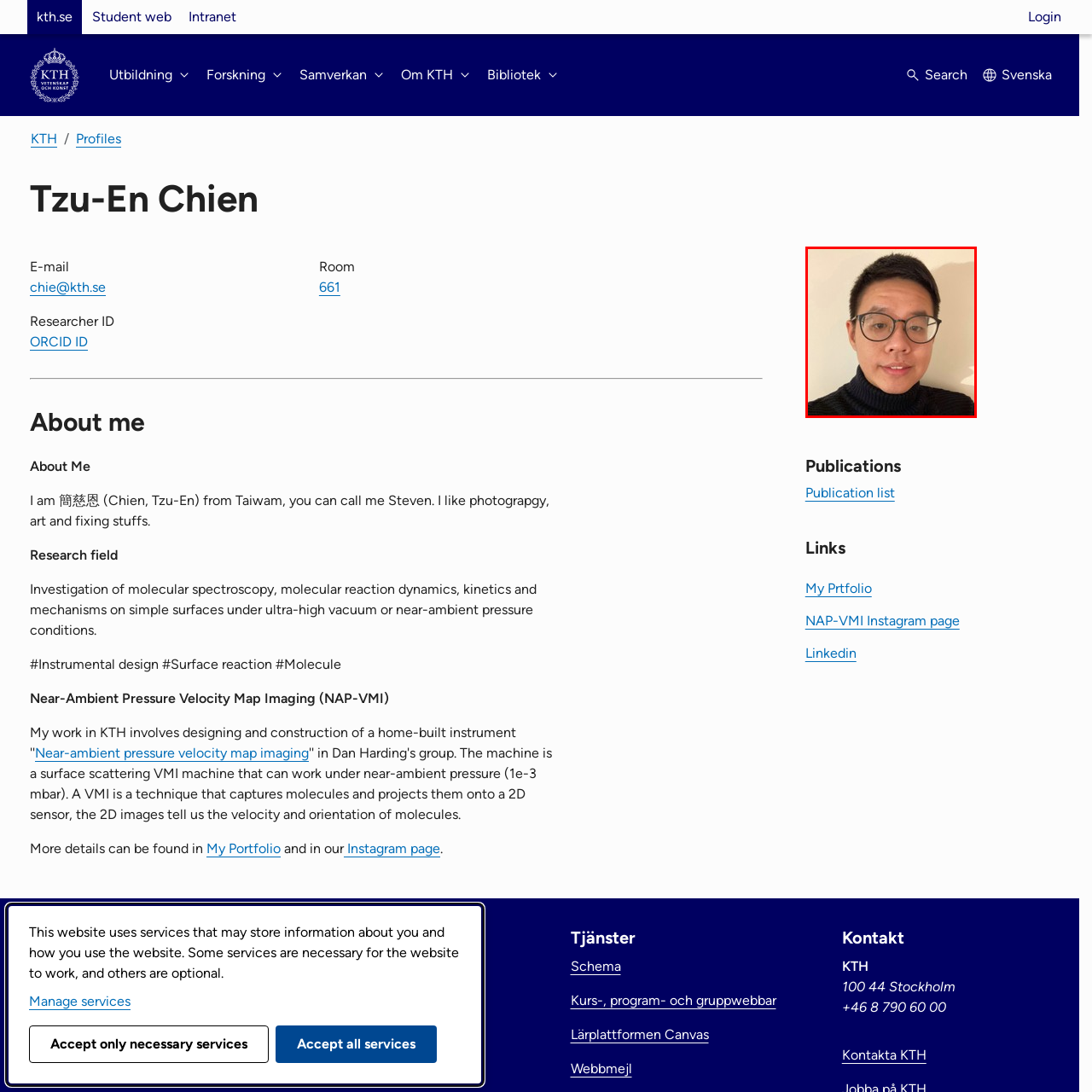Articulate a detailed description of the image enclosed by the red outline.

This image features Tzu-En Chien, a researcher affiliated with KTH (Royal Institute of Technology). He is seen smiling in a close-up portrait, wearing a dark turtleneck sweater. Equipped with glasses, he presents a friendly demeanor, suggesting approachability and professionalism. The background is neutral, ensuring the focus remains on him. Tzu-En Chien's research interests include molecular spectroscopy and reaction dynamics, highlighting his contributions to the field. This image serves as his profile picture, representing his academic identity and work at KTH.